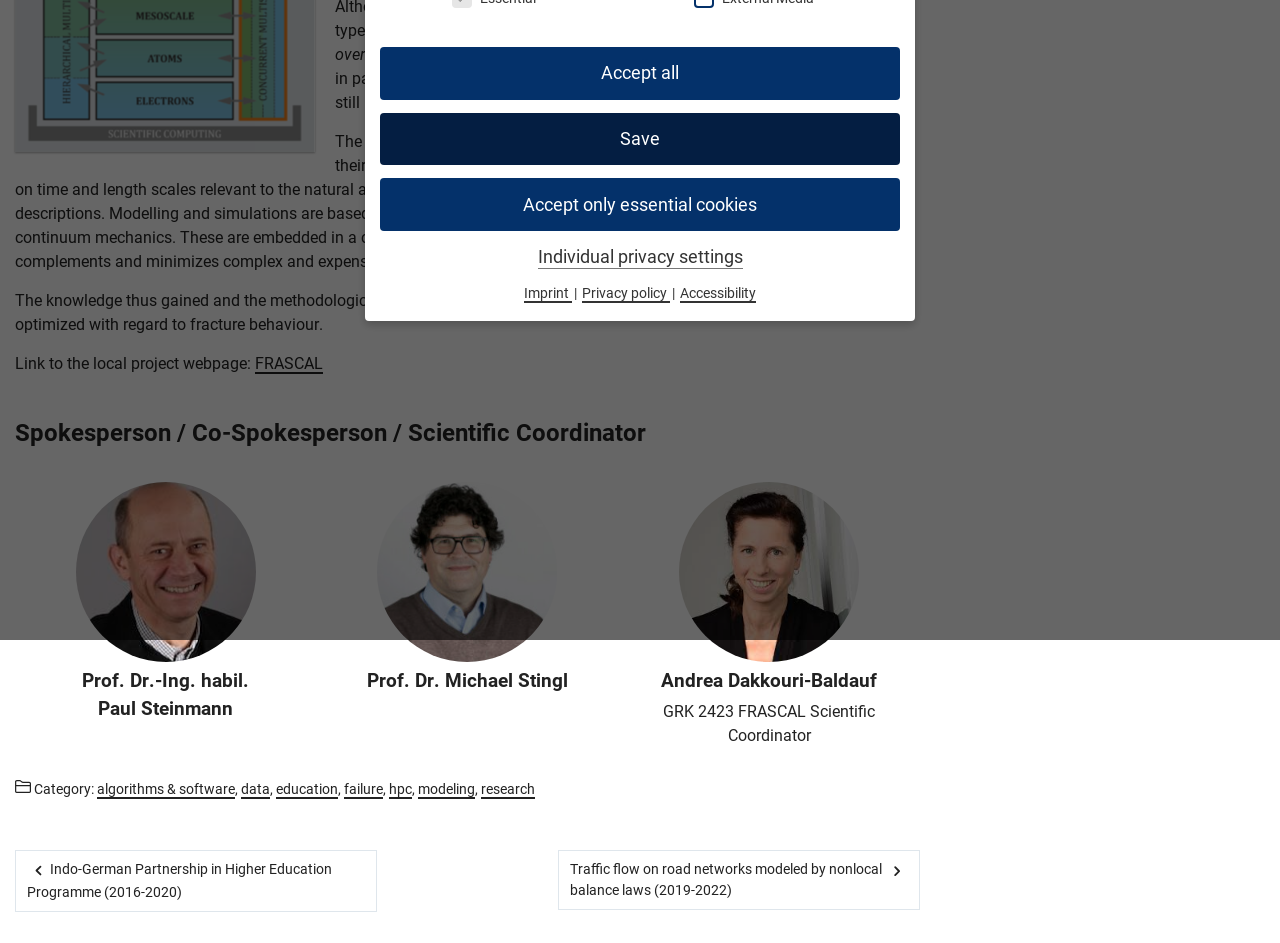Extract the bounding box coordinates for the UI element described by the text: "Individual privacy settings". The coordinates should be in the form of [left, top, right, bottom] with values between 0 and 1.

[0.42, 0.262, 0.58, 0.285]